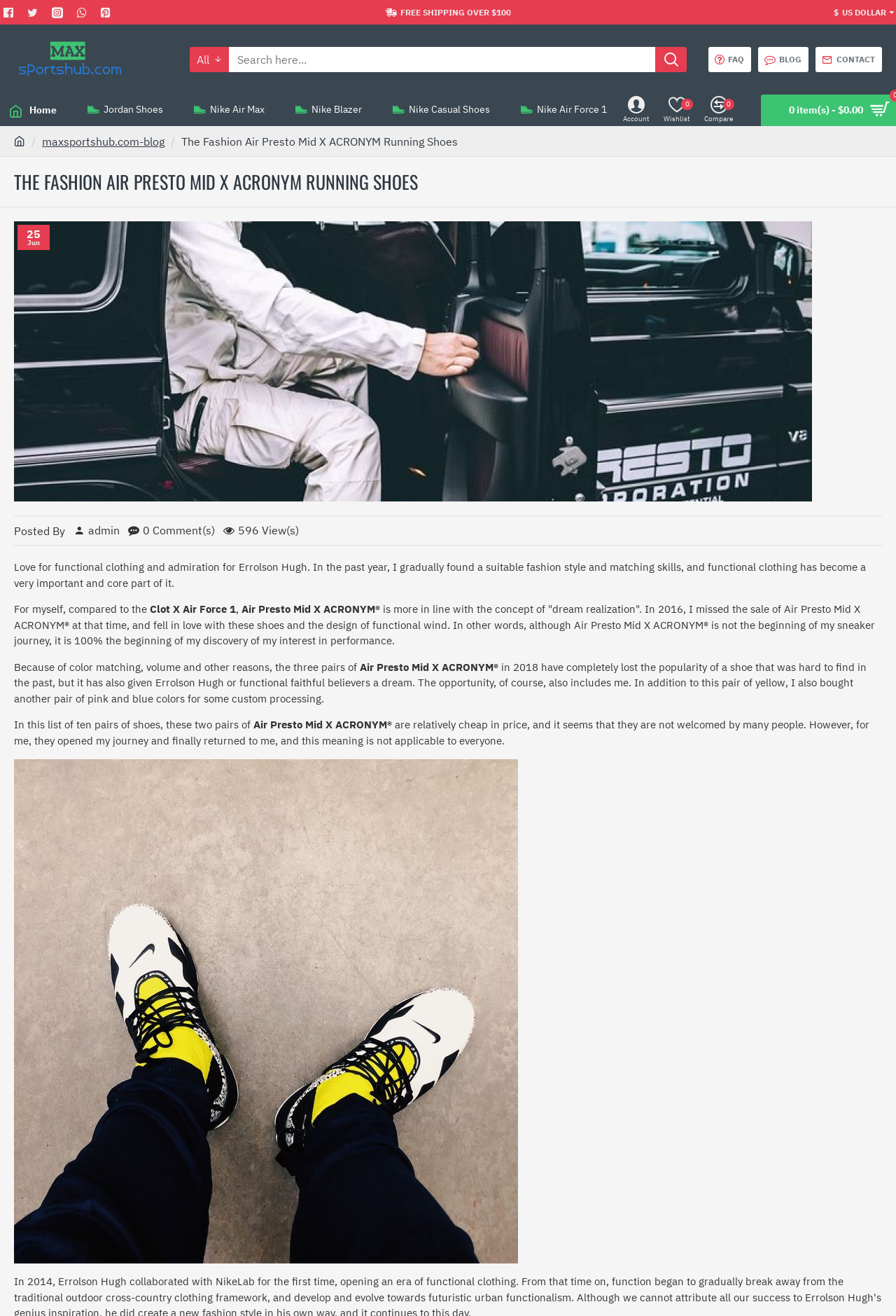Utilize the information from the image to answer the question in detail:
What is the brand of the shoes?

Based on the webpage, I can see that the shoes are 'The Fashion Air Presto Mid X ACRONYM Running Shoes', which is a Nike product. This can be inferred from the text and the image of the shoes.